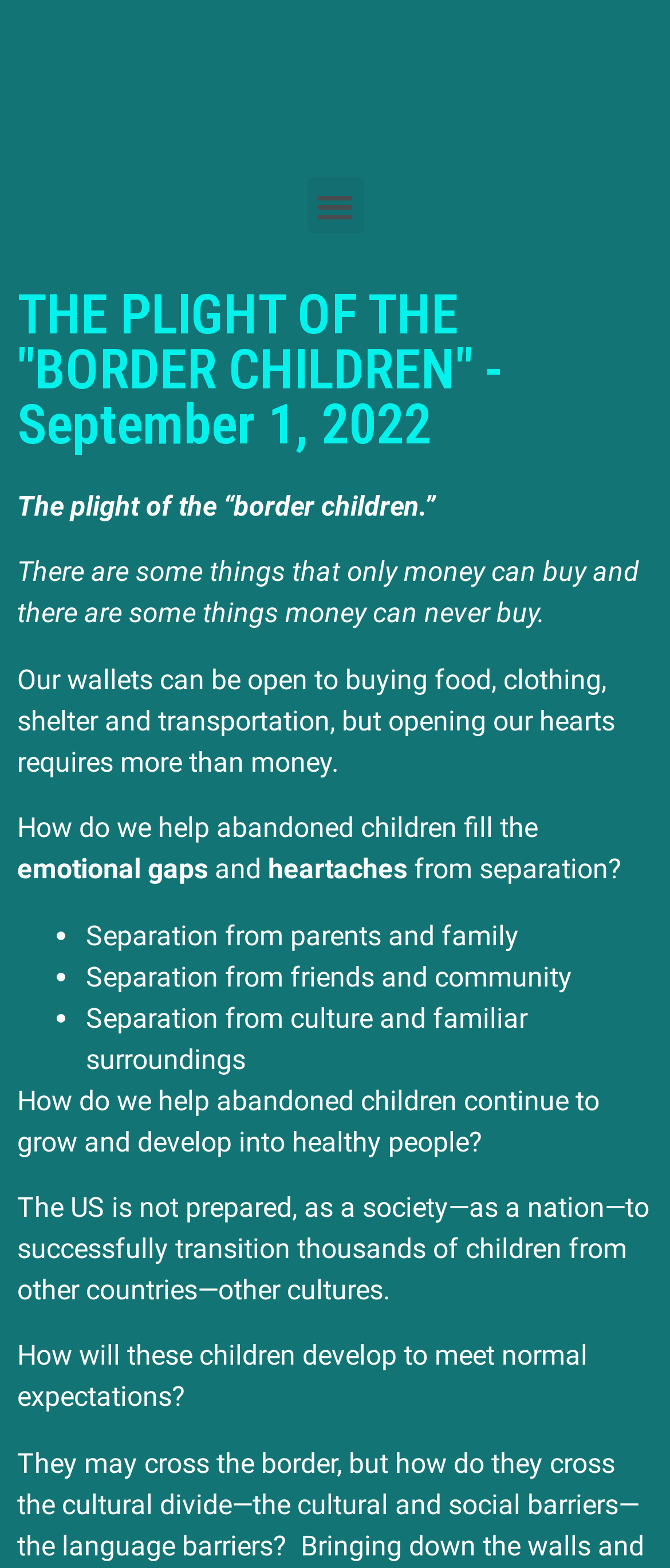Locate the bounding box coordinates for the element described below: "GameSalad". The coordinates must be four float values between 0 and 1, formatted as [left, top, right, bottom].

None